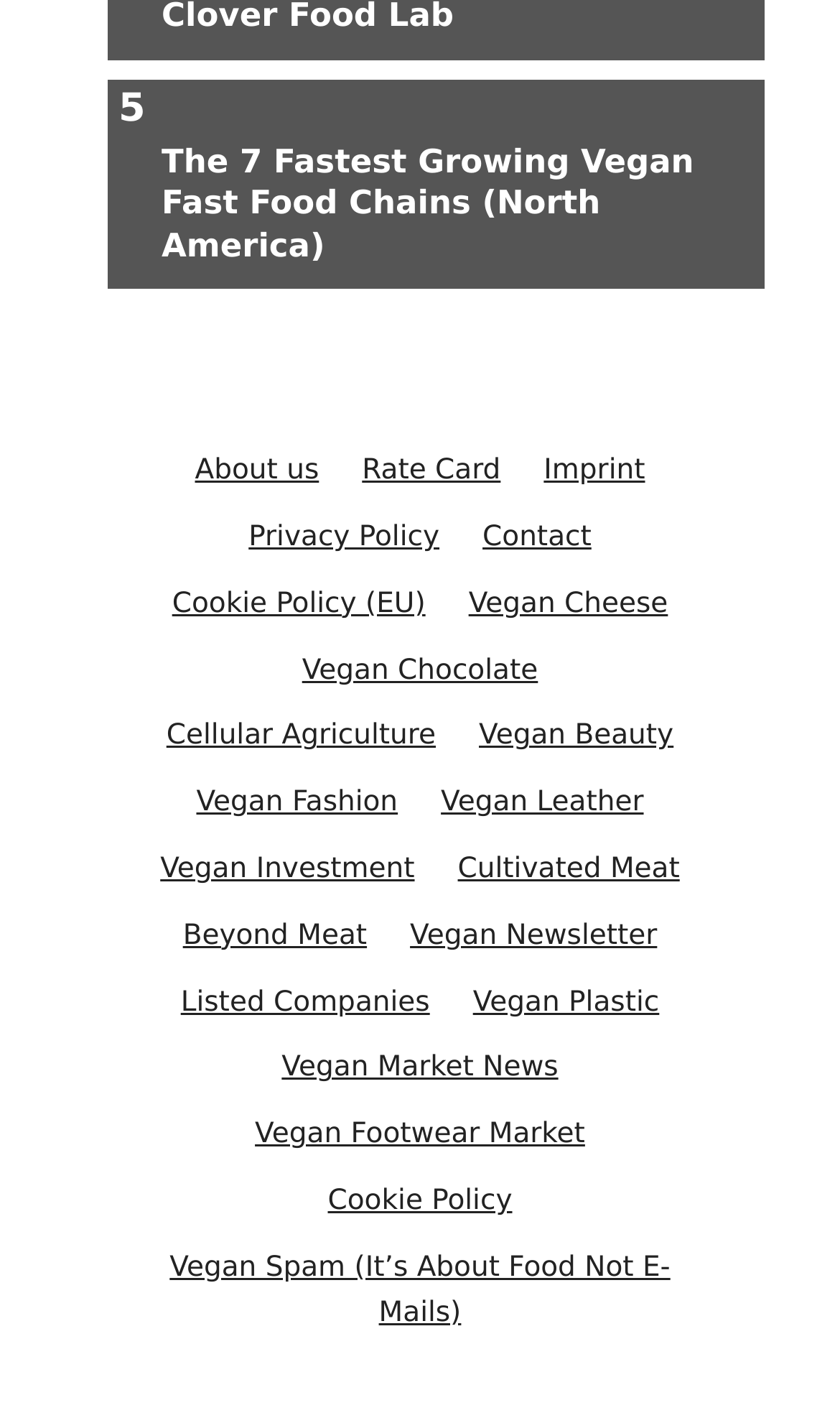Could you find the bounding box coordinates of the clickable area to complete this instruction: "Read about the 7 fastest growing vegan fast food chains in North America"?

[0.141, 0.085, 0.91, 0.204]